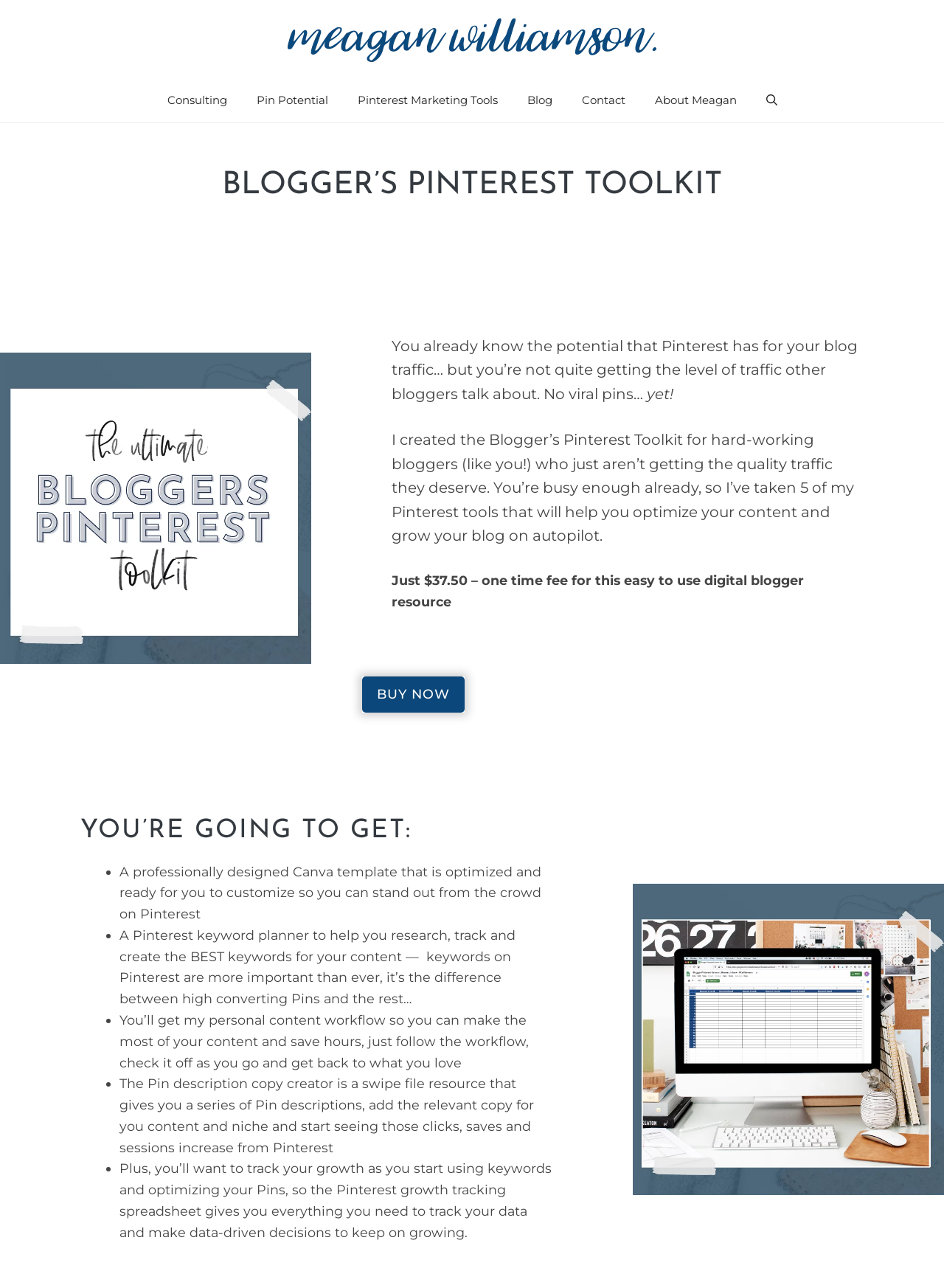Can you specify the bounding box coordinates of the area that needs to be clicked to fulfill the following instruction: "Open the search bar"?

[0.796, 0.061, 0.839, 0.095]